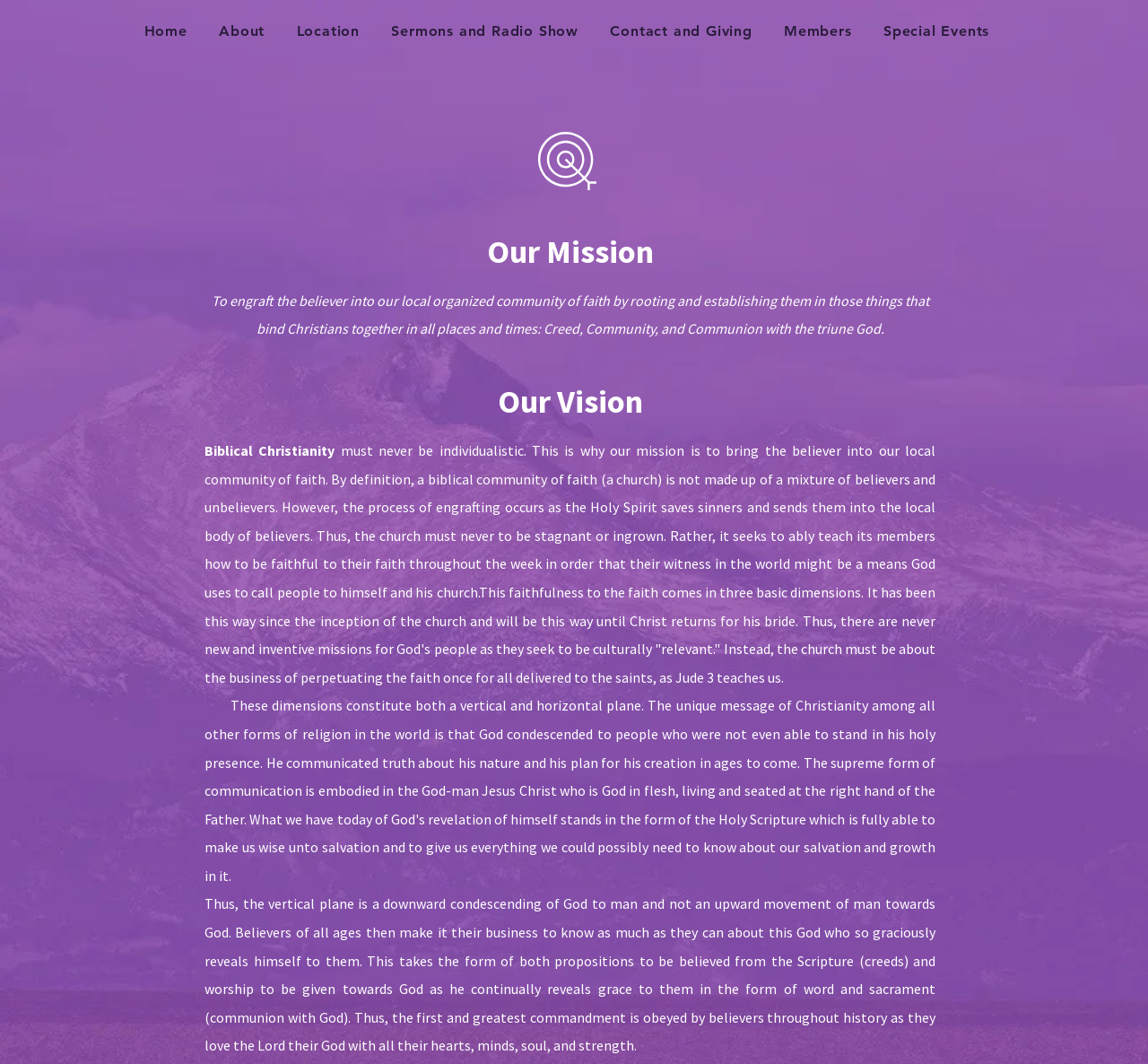Please provide a comprehensive response to the question based on the details in the image: What is the vision of the organization?

The webpage states that the vision of the organization is 'Biblical Christianity'. This is further explained as the organization's goal to bring believers into a local community of faith, where they can be taught to be faithful to their faith and witness to the world.